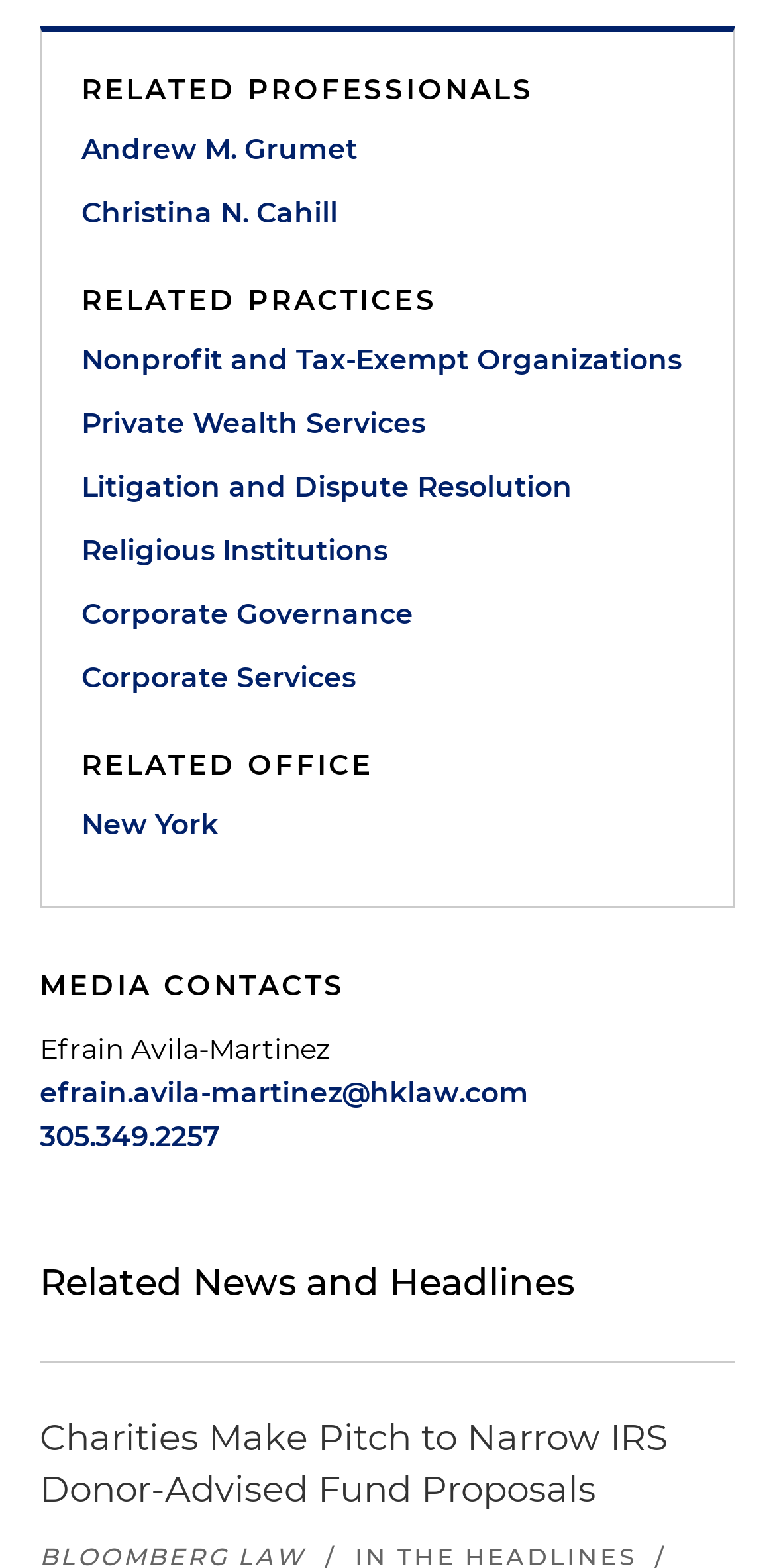Locate the bounding box coordinates of the region to be clicked to comply with the following instruction: "View New York office details". The coordinates must be four float numbers between 0 and 1, in the form [left, top, right, bottom].

[0.105, 0.512, 0.895, 0.54]